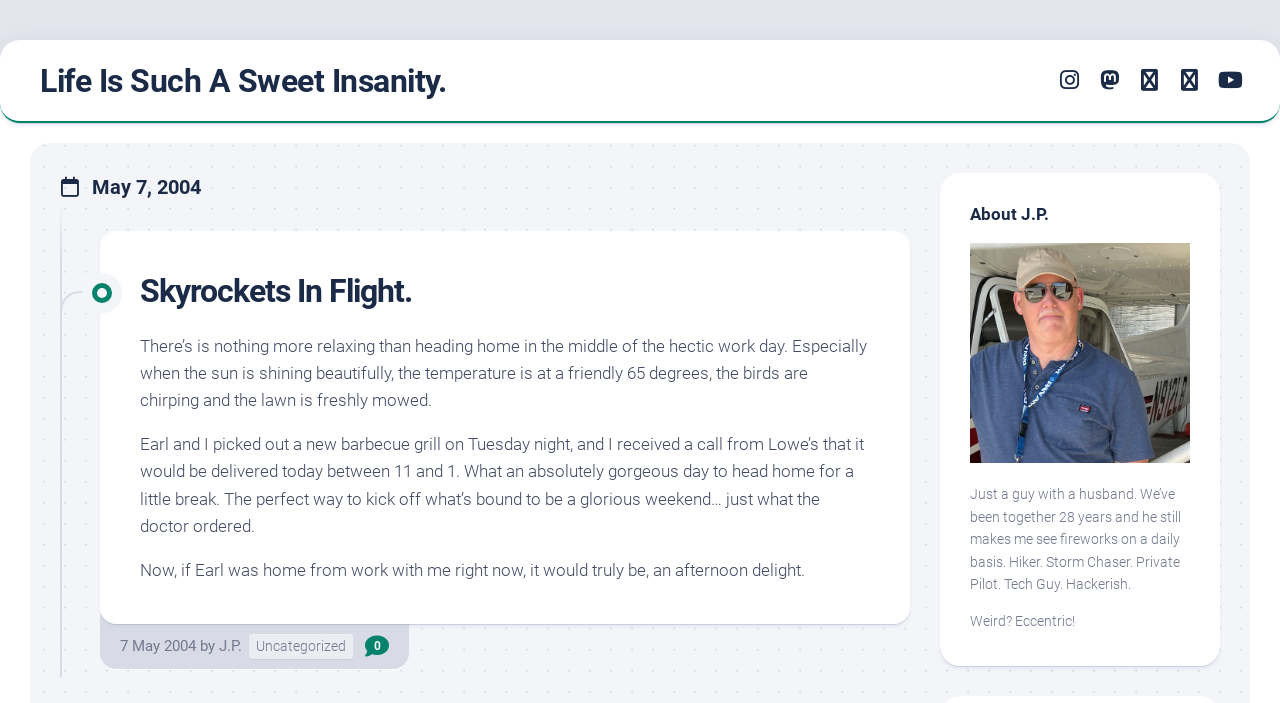Find the bounding box coordinates of the element I should click to carry out the following instruction: "view the about page".

[0.758, 0.289, 0.93, 0.321]